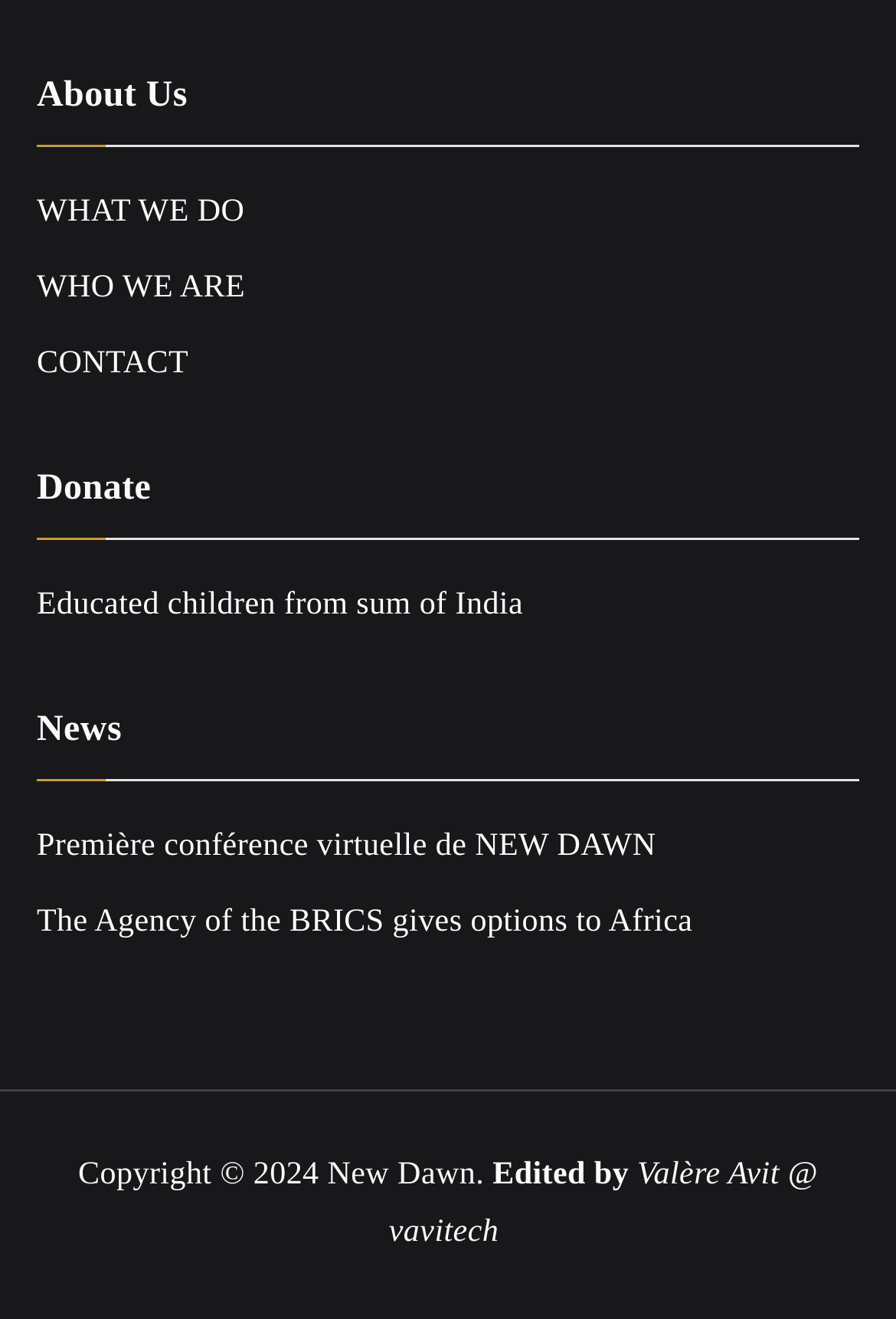Answer the following inquiry with a single word or phrase:
What is the organization's name?

New Dawn